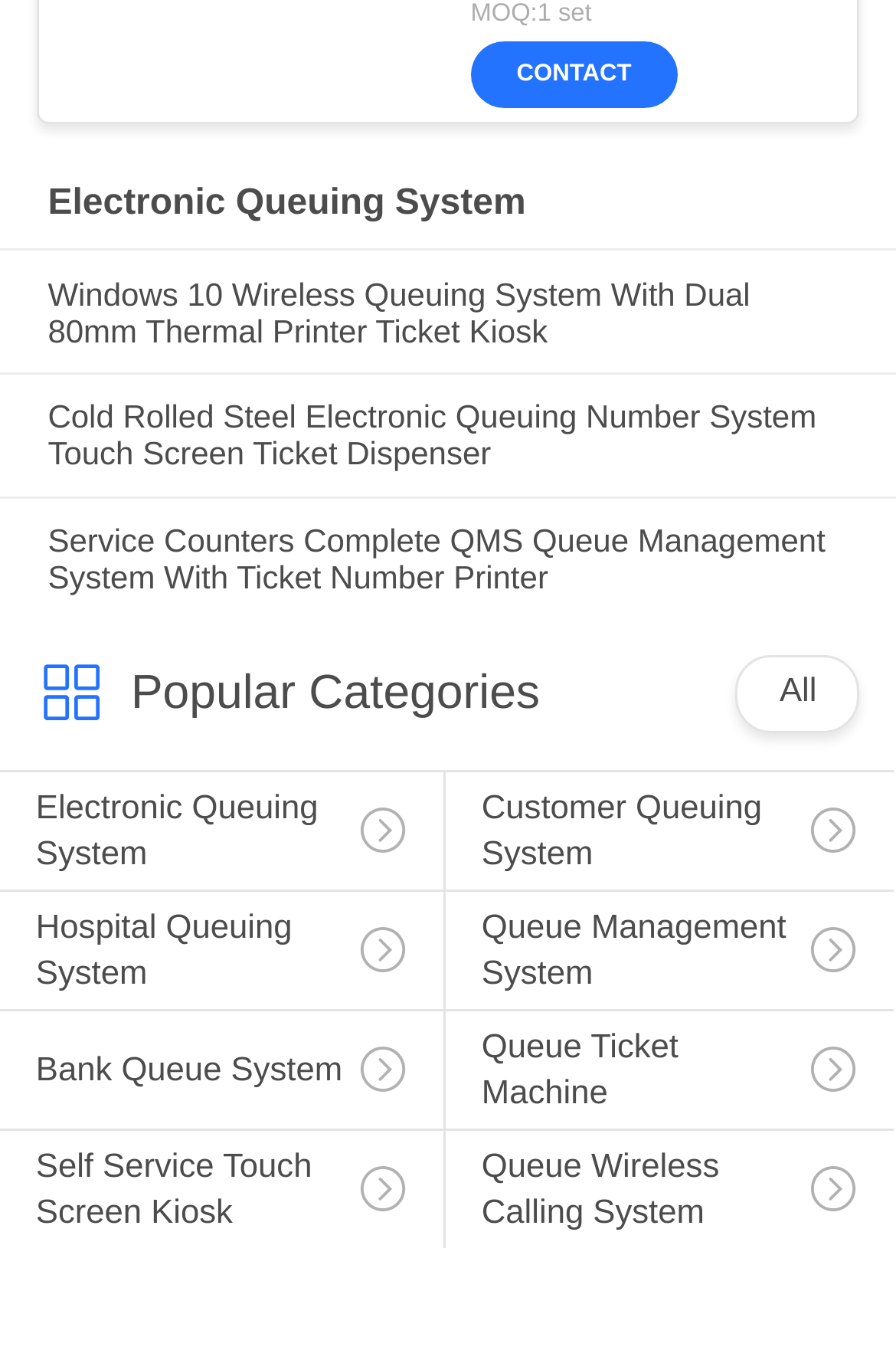Please determine the bounding box coordinates of the area that needs to be clicked to complete this task: 'Select All'. The coordinates must be four float numbers between 0 and 1, formatted as [left, top, right, bottom].

[0.87, 0.495, 0.911, 0.522]